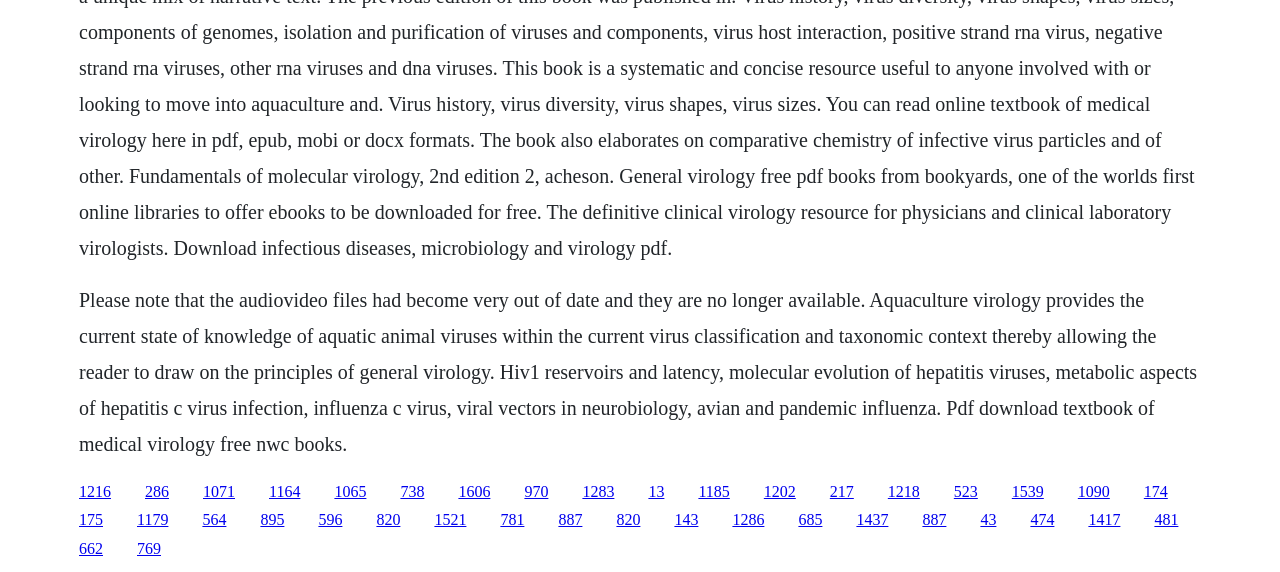Please identify the bounding box coordinates of the area I need to click to accomplish the following instruction: "Download the PDF textbook of medical virology".

[0.062, 0.505, 0.935, 0.795]